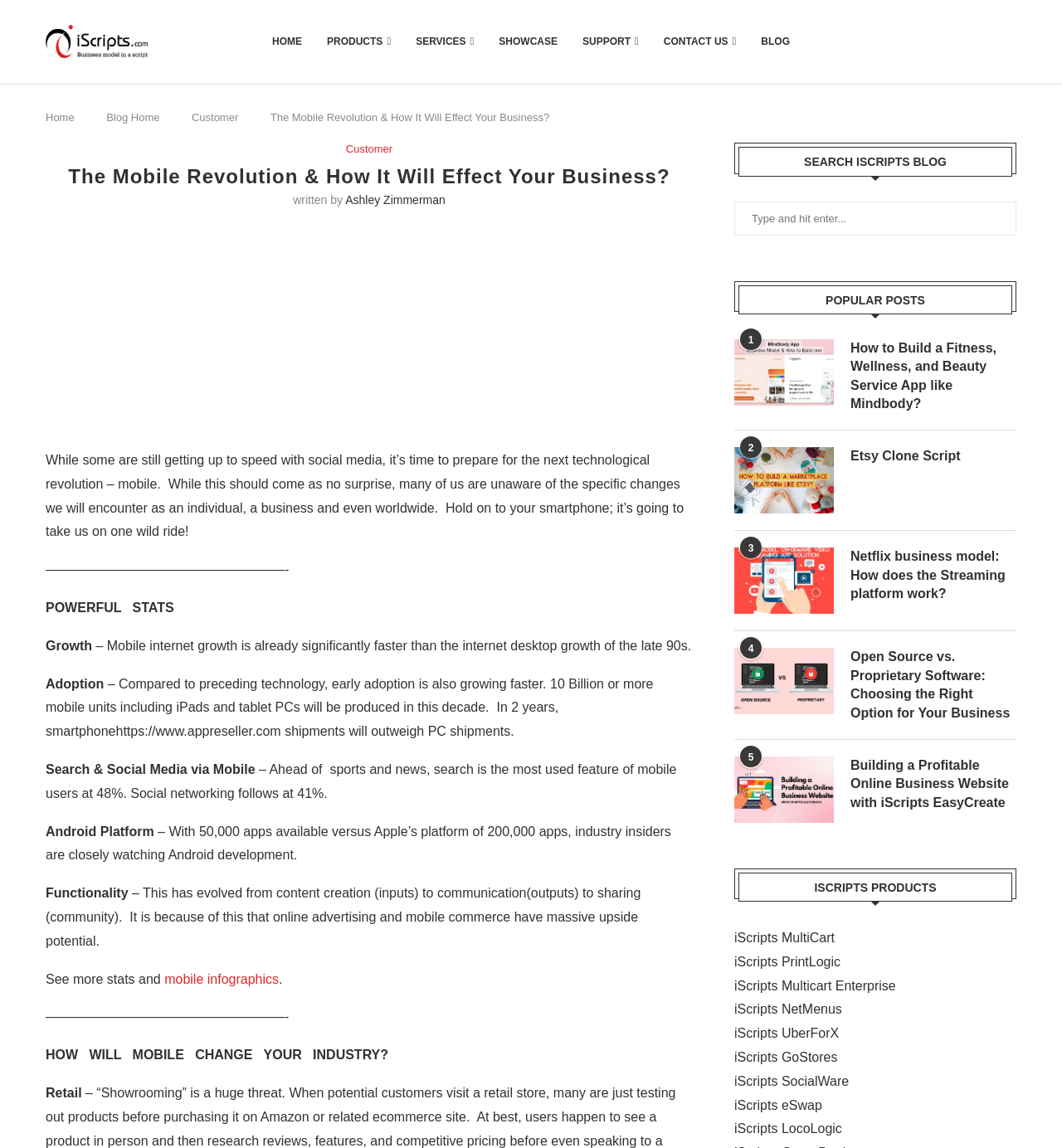Write a detailed summary of the webpage, including text, images, and layout.

This webpage is about the iScripts blog, specifically an article titled "The Mobile Revolution & How It Will Effect Your Business?" The top section of the page features a navigation menu with links to "HOME", "PRODUCTS", "SERVICES", "SHOWCASE", "SUPPORT", "CONTACT US", and "BLOG". Below this, there is a section with links to "Home", "Blog Home", and "Customer".

The main article is divided into sections, starting with an introduction that discusses the importance of preparing for the mobile revolution. This is followed by a section titled "POWERFUL STATS" that presents various statistics related to mobile internet growth, adoption, search and social media usage, and the Android platform.

The next section, "HOW WILL MOBILE CHANGE YOUR INDUSTRY?", discusses the impact of mobile on different industries, including retail. Below this, there is a search bar and a section titled "POPULAR POSTS" that lists five articles with links to "How to Build a Fitness, Wellness, and Beauty Service App like Mindbody?", "Etsy Clone Script", "Netflix business model: How does the Streaming platform work?", "Open Source vs. Proprietary Software: Choosing the Right Option for Your Business", and "Building a Profitable Online Business Website with iScripts EasyCreate".

On the right side of the page, there is a section titled "ISCRIPTS PRODUCTS" that lists various products offered by iScripts, including iScripts MultiCart, iScripts PrintLogic, and iScripts UberForX, among others.